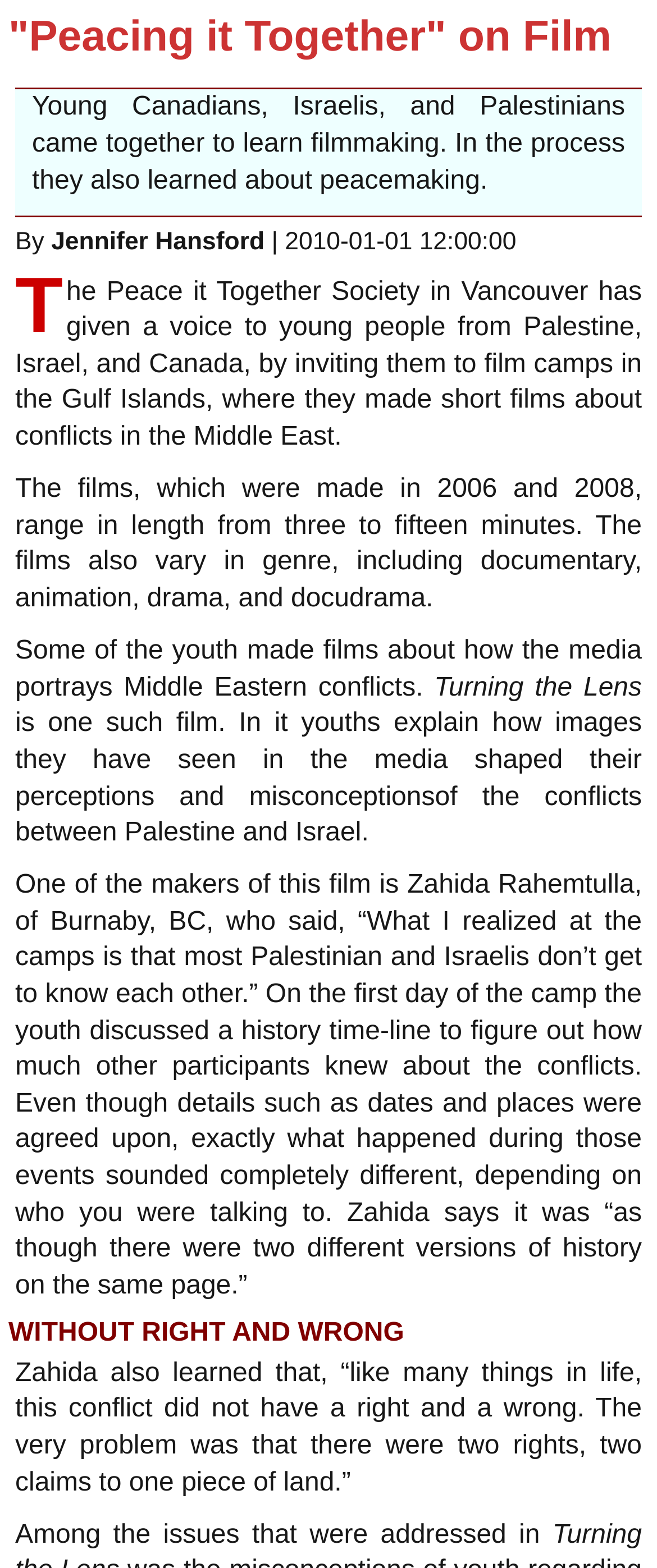What is the author of the article? Look at the image and give a one-word or short phrase answer.

Jennifer Hansford